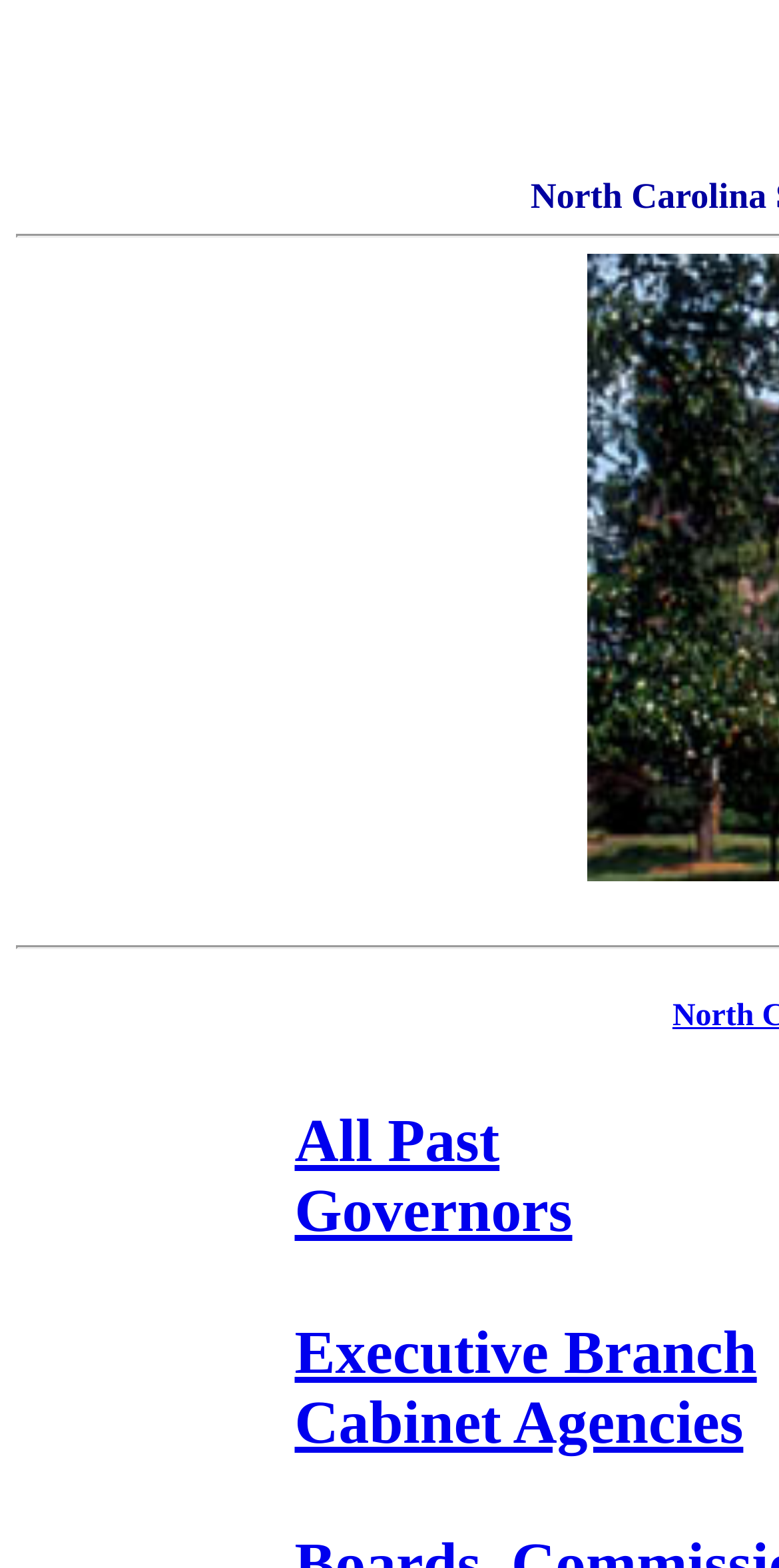Provide the bounding box coordinates of the HTML element described by the text: "Executive Branch Cabinet Agencies". The coordinates should be in the format [left, top, right, bottom] with values between 0 and 1.

[0.378, 0.84, 0.972, 0.928]